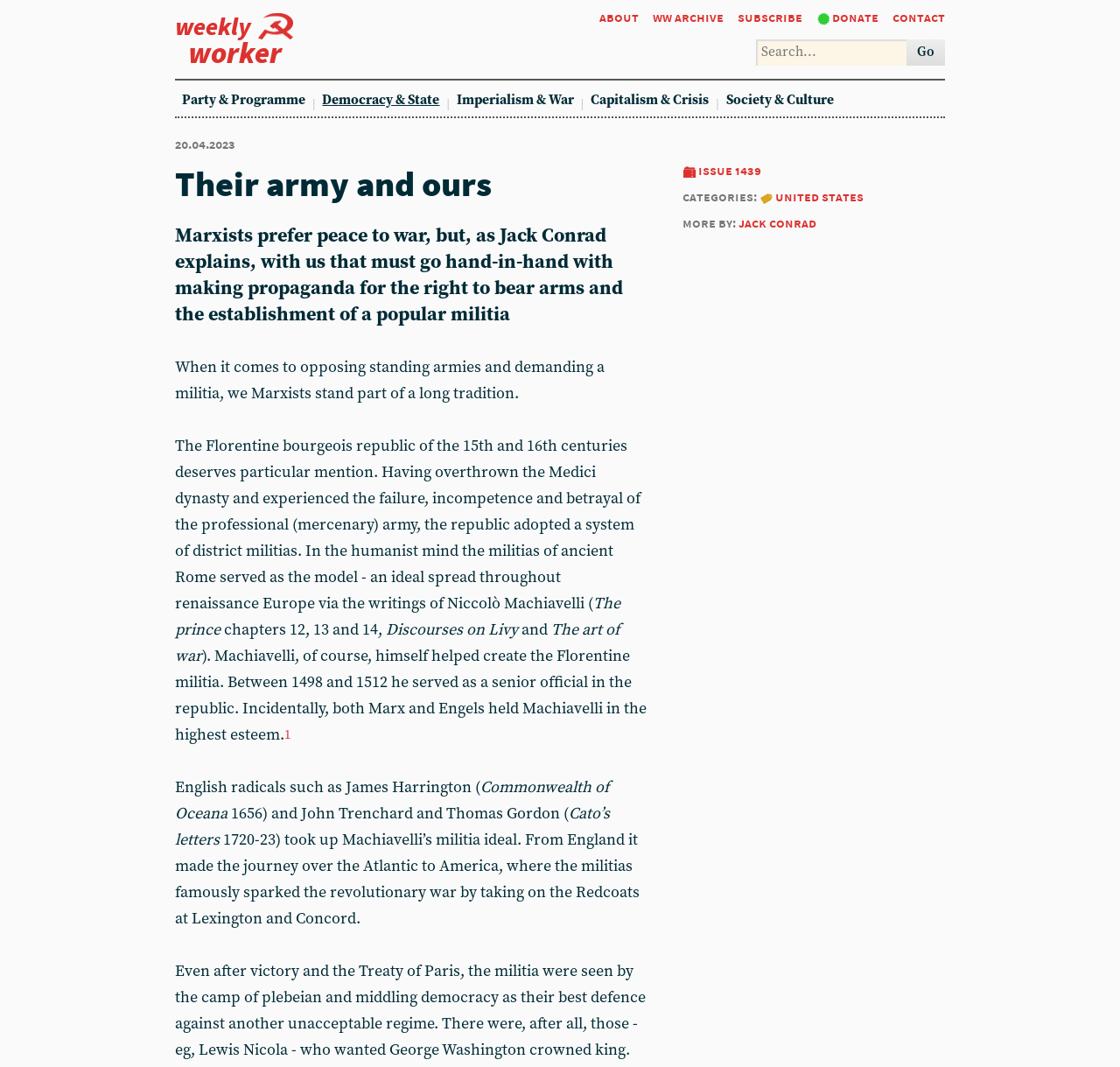Please find the bounding box coordinates of the element that you should click to achieve the following instruction: "Click the 'Z issue 1439' link". The coordinates should be presented as four float numbers between 0 and 1: [left, top, right, bottom].

[0.609, 0.152, 0.68, 0.167]